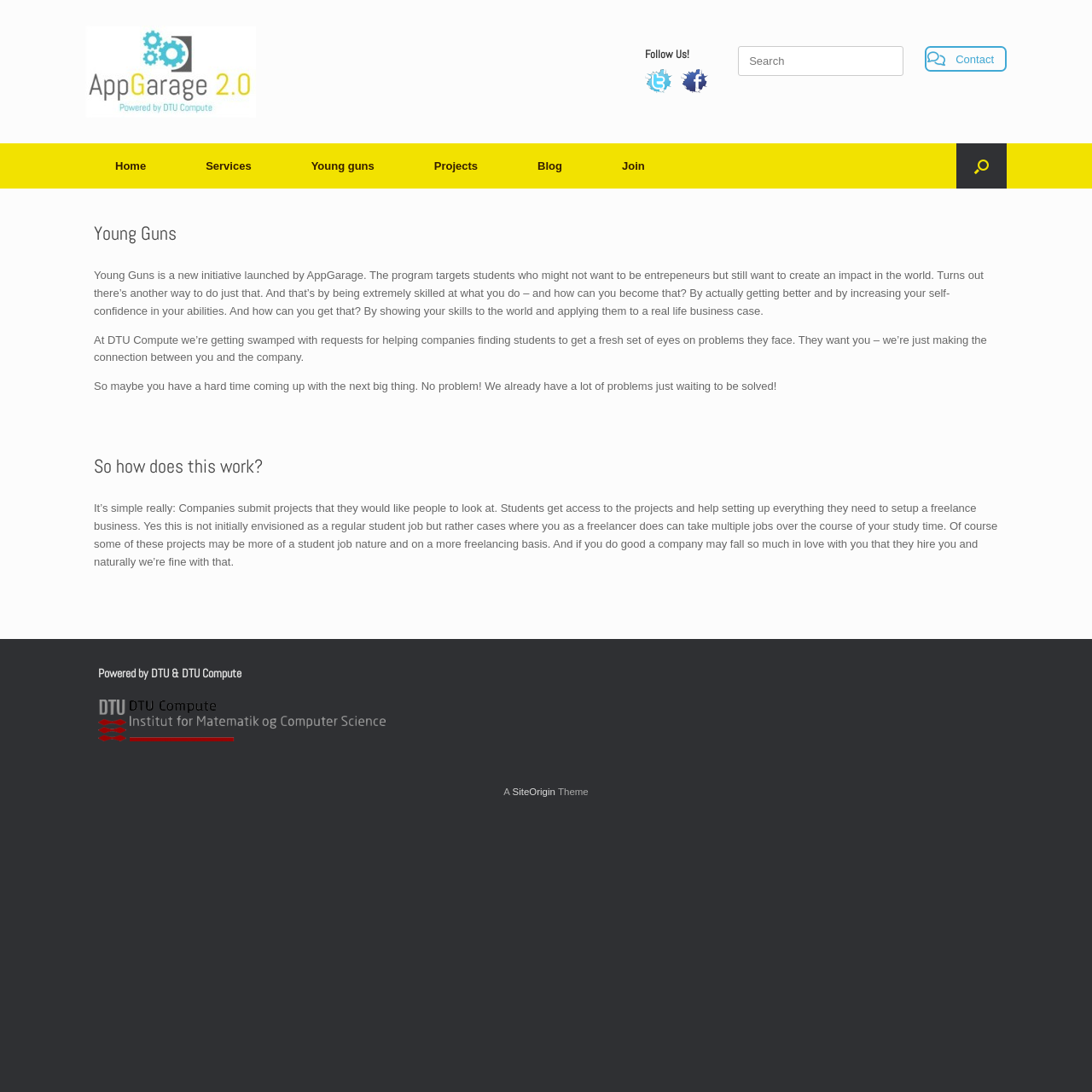How many social media platforms are provided to follow? Observe the screenshot and provide a one-word or short phrase answer.

2